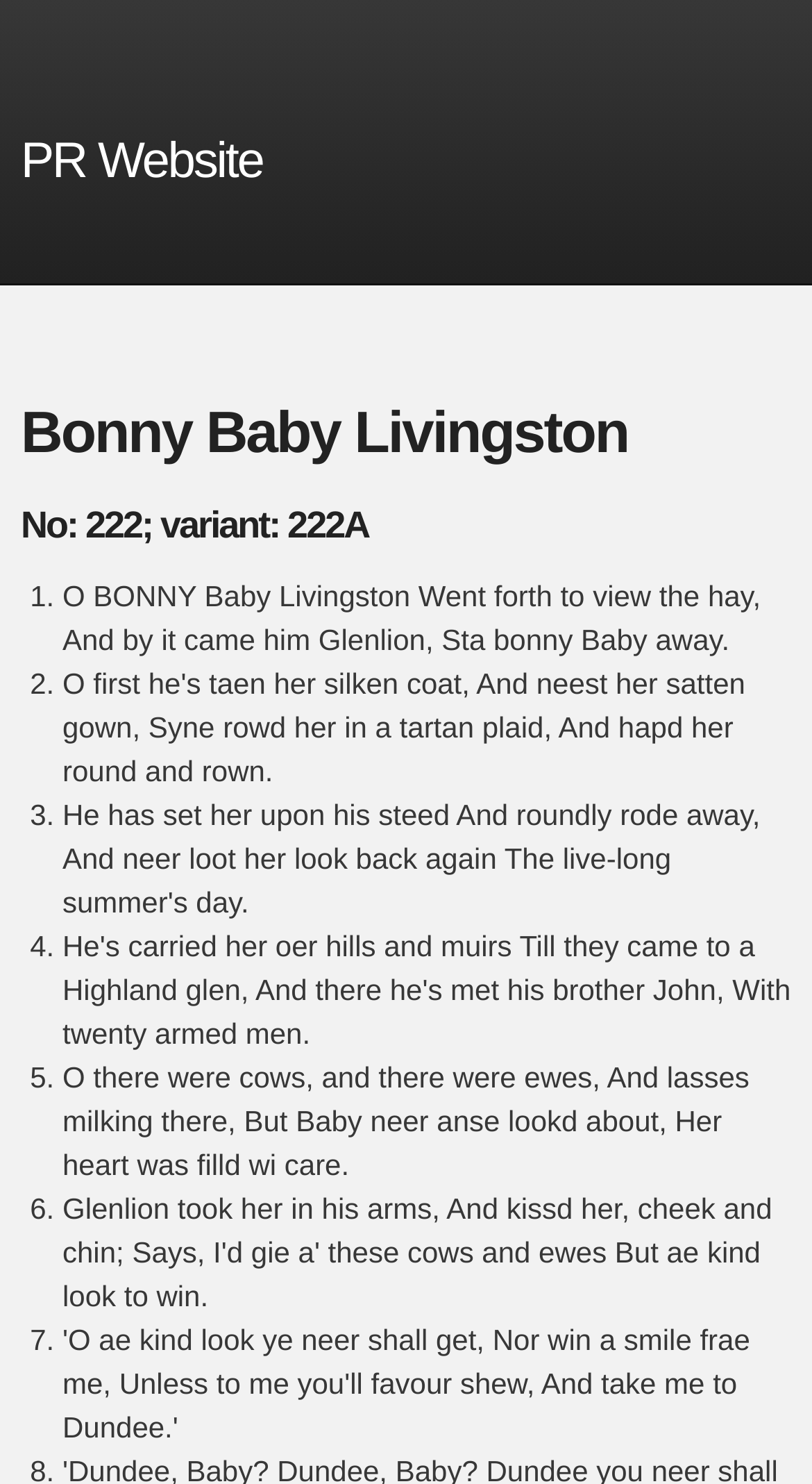Use a single word or phrase to answer the question: What is the theme of the poem?

Baby's outing